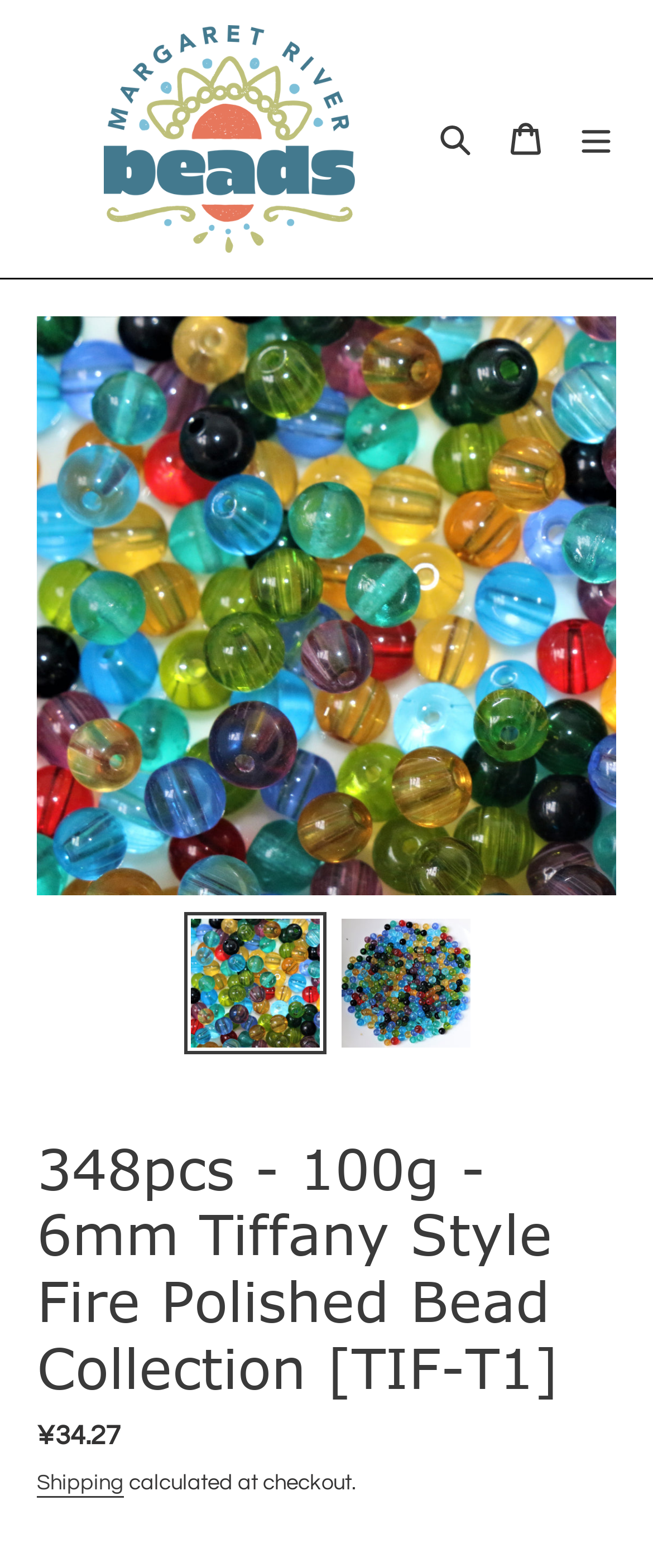Please find the bounding box for the UI component described as follows: "Search".

[0.644, 0.067, 0.751, 0.11]